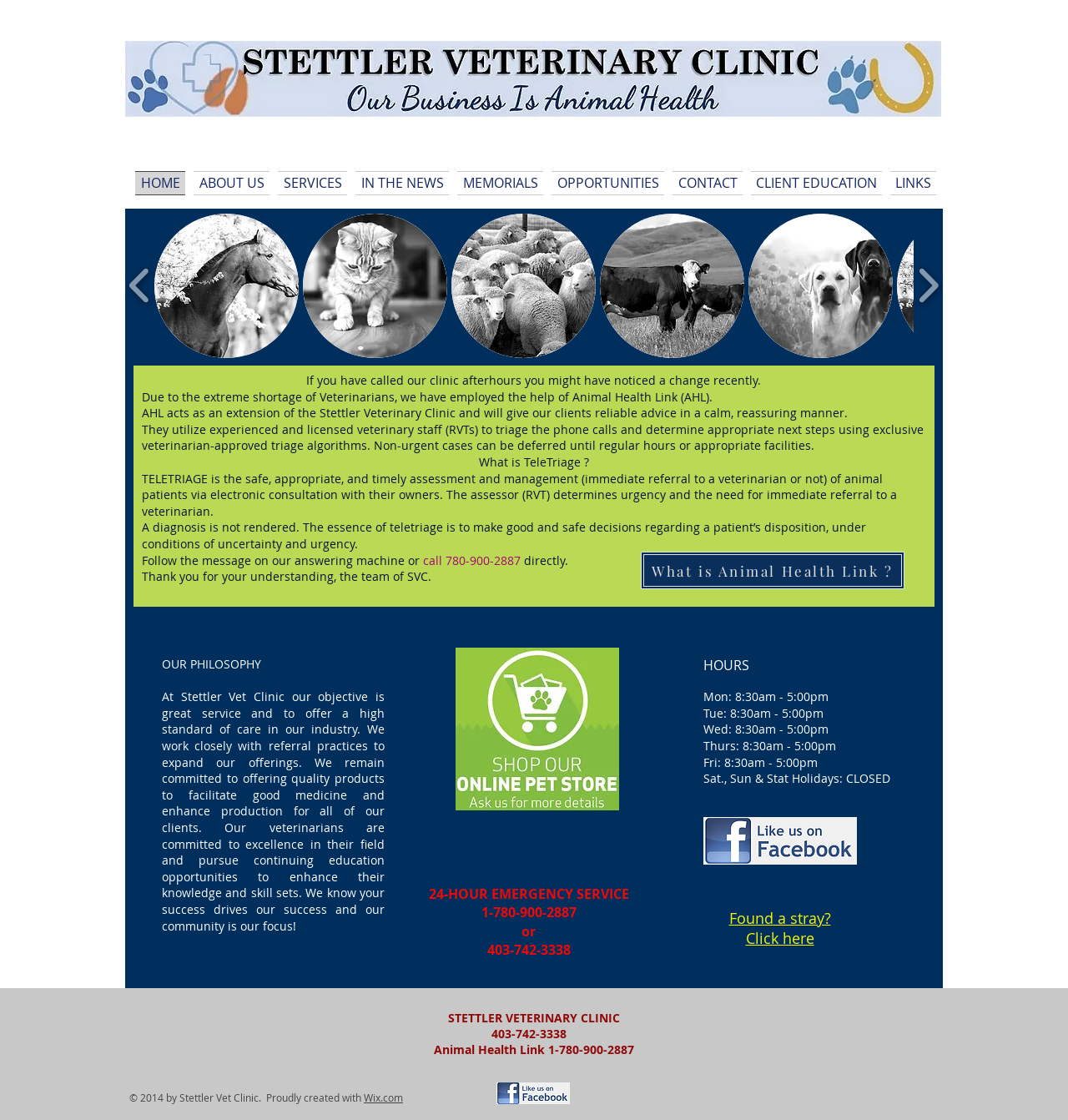Please predict the bounding box coordinates of the element's region where a click is necessary to complete the following instruction: "Click the play backward button". The coordinates should be represented by four float numbers between 0 and 1, i.e., [left, top, right, bottom].

[0.113, 0.217, 0.148, 0.294]